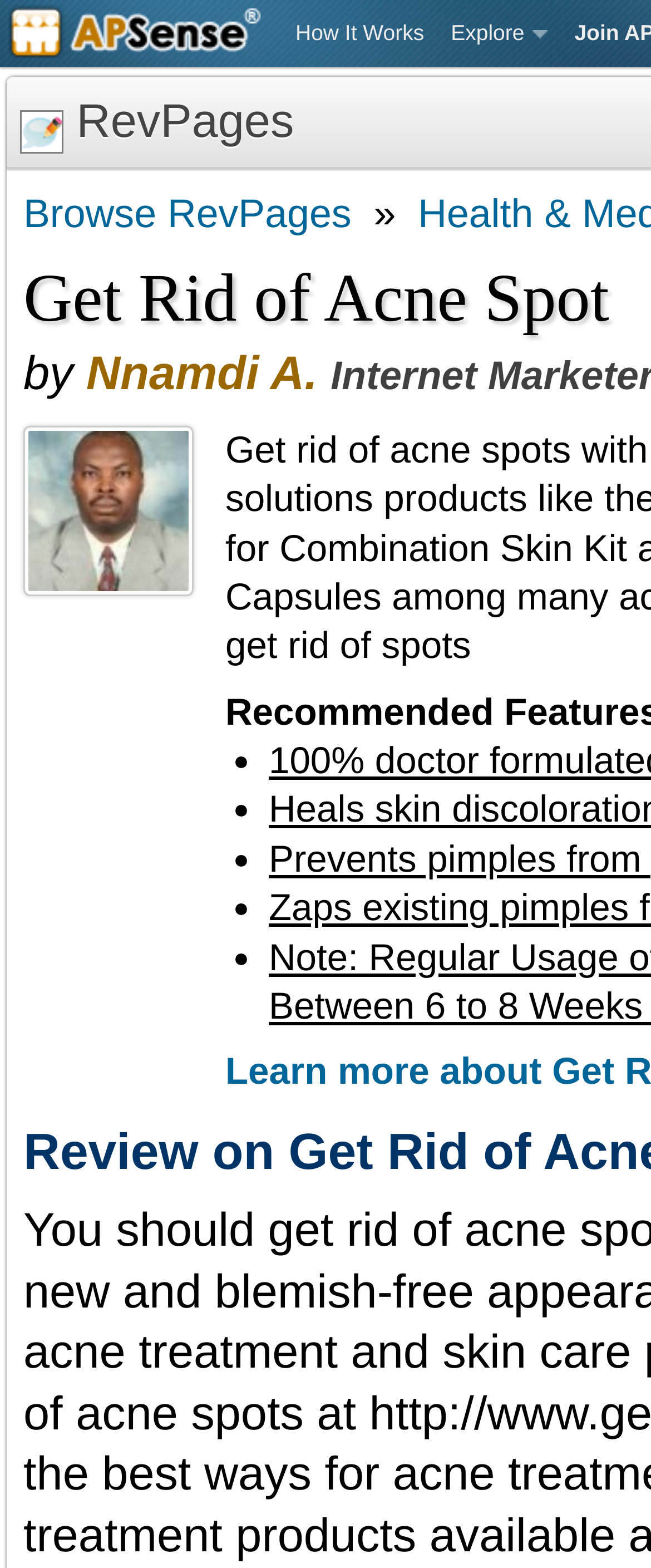Please find the bounding box for the following UI element description. Provide the coordinates in (top-left x, top-left y, bottom-right x, bottom-right y) format, with values between 0 and 1: alt="APSense Business Social Networking"

[0.013, 0.024, 0.408, 0.04]